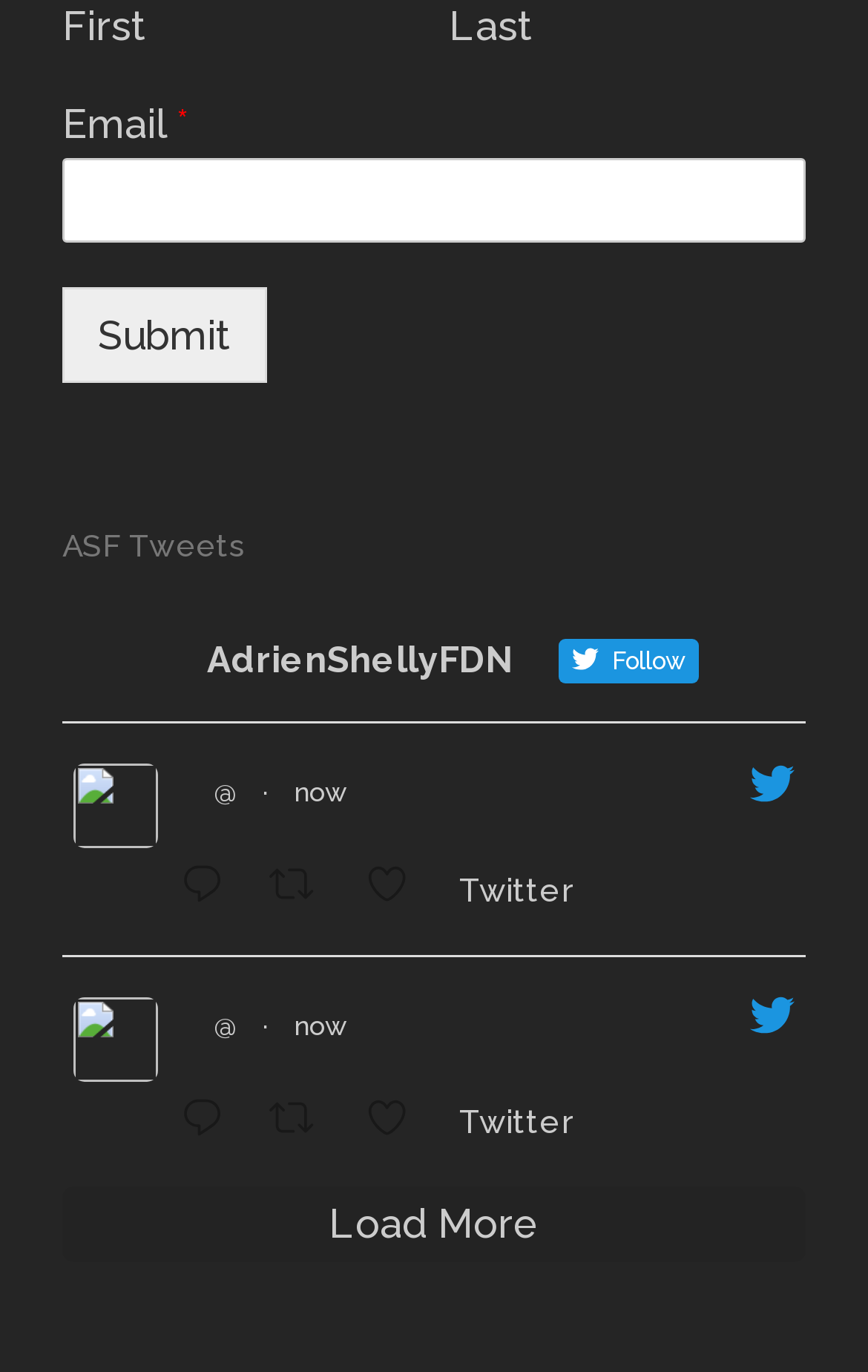Please find the bounding box coordinates of the element that you should click to achieve the following instruction: "Load more". The coordinates should be presented as four float numbers between 0 and 1: [left, top, right, bottom].

[0.072, 0.865, 0.928, 0.92]